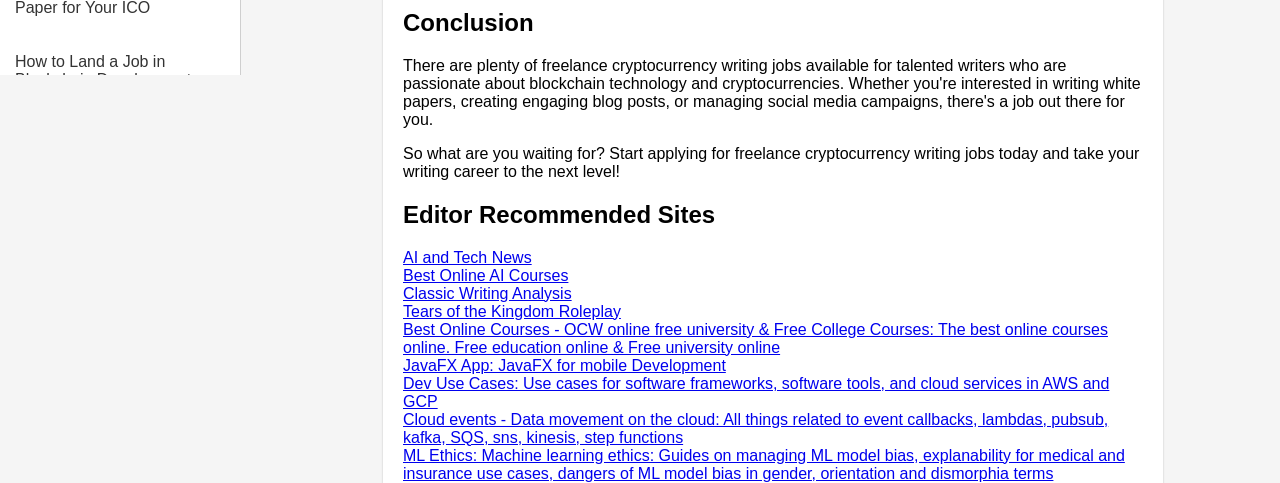Using the given description, provide the bounding box coordinates formatted as (top-left x, top-left y, bottom-right x, bottom-right y), with all values being floating point numbers between 0 and 1. Description: Classic Writing Analysis

[0.315, 0.589, 0.447, 0.624]